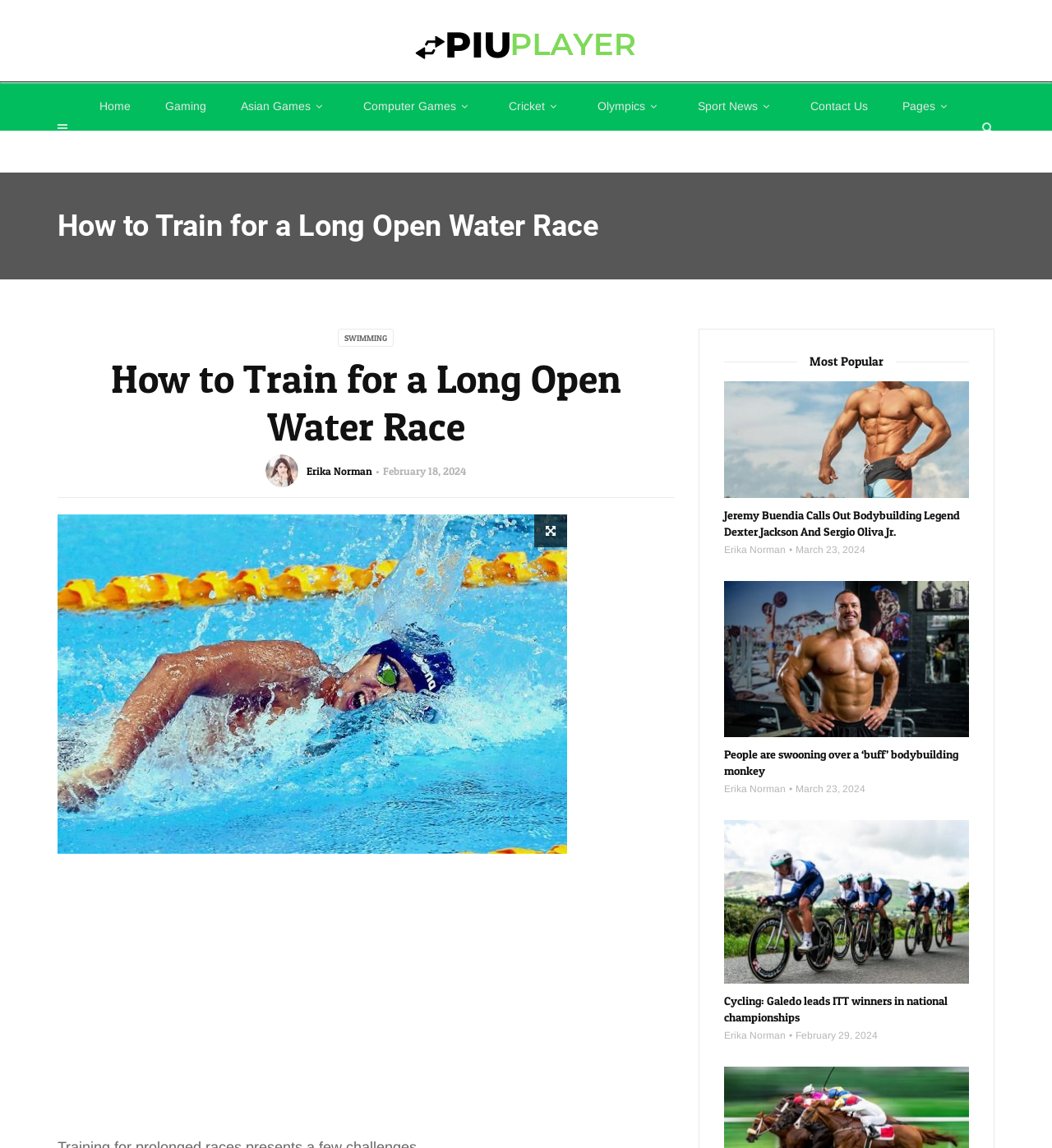What is the date of the article 'Cycling: Galedo leads ITT winners in national championships'?
Give a detailed explanation using the information visible in the image.

The date of the article 'Cycling: Galedo leads ITT winners in national championships' can be determined by looking at the StaticText element 'February 29, 2024' which is near the link 'Cycling: Galedo leads ITT winners in national championships'.